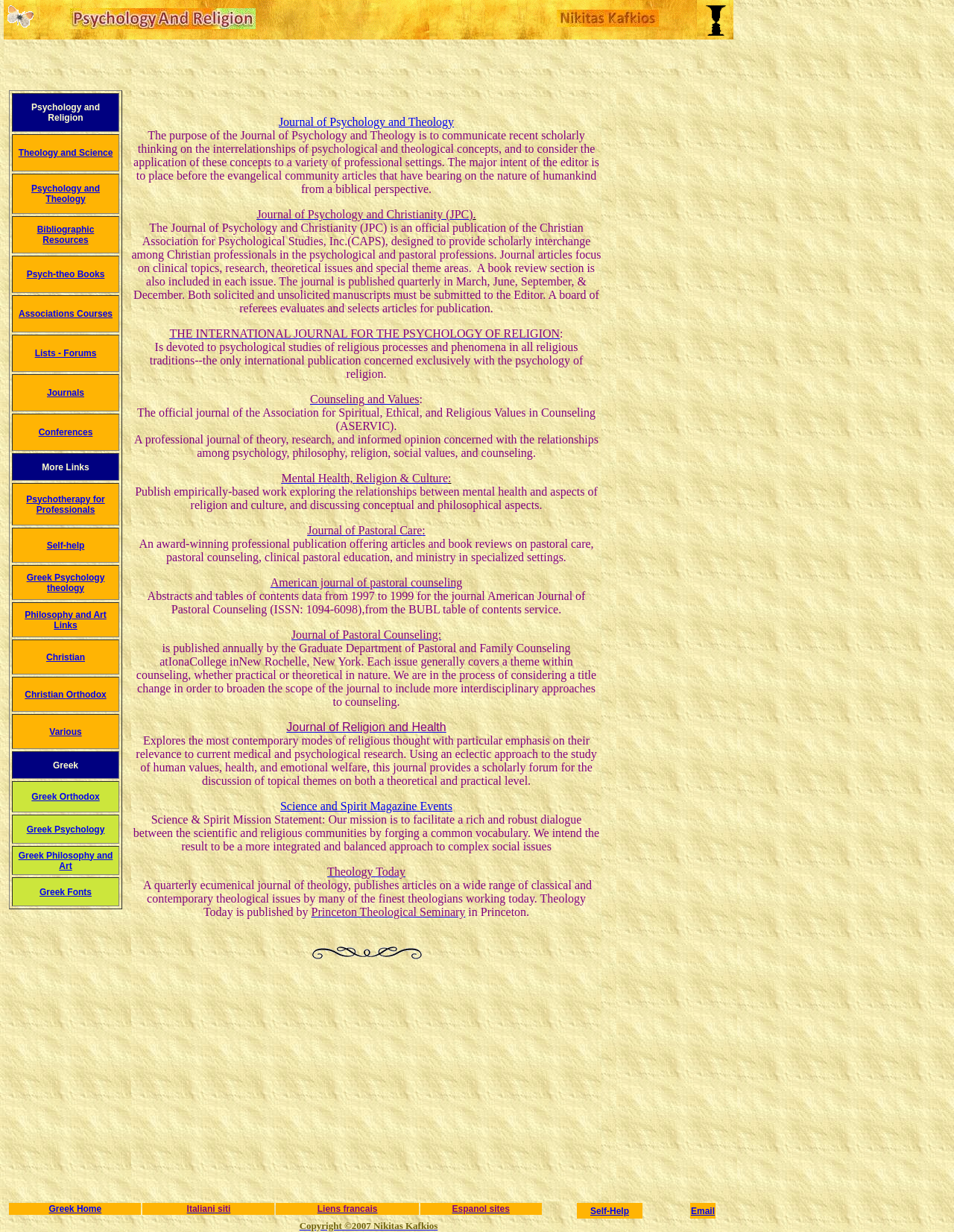Kindly determine the bounding box coordinates for the clickable area to achieve the given instruction: "Read about Grilled Paleo Muffuletta Sliders".

None